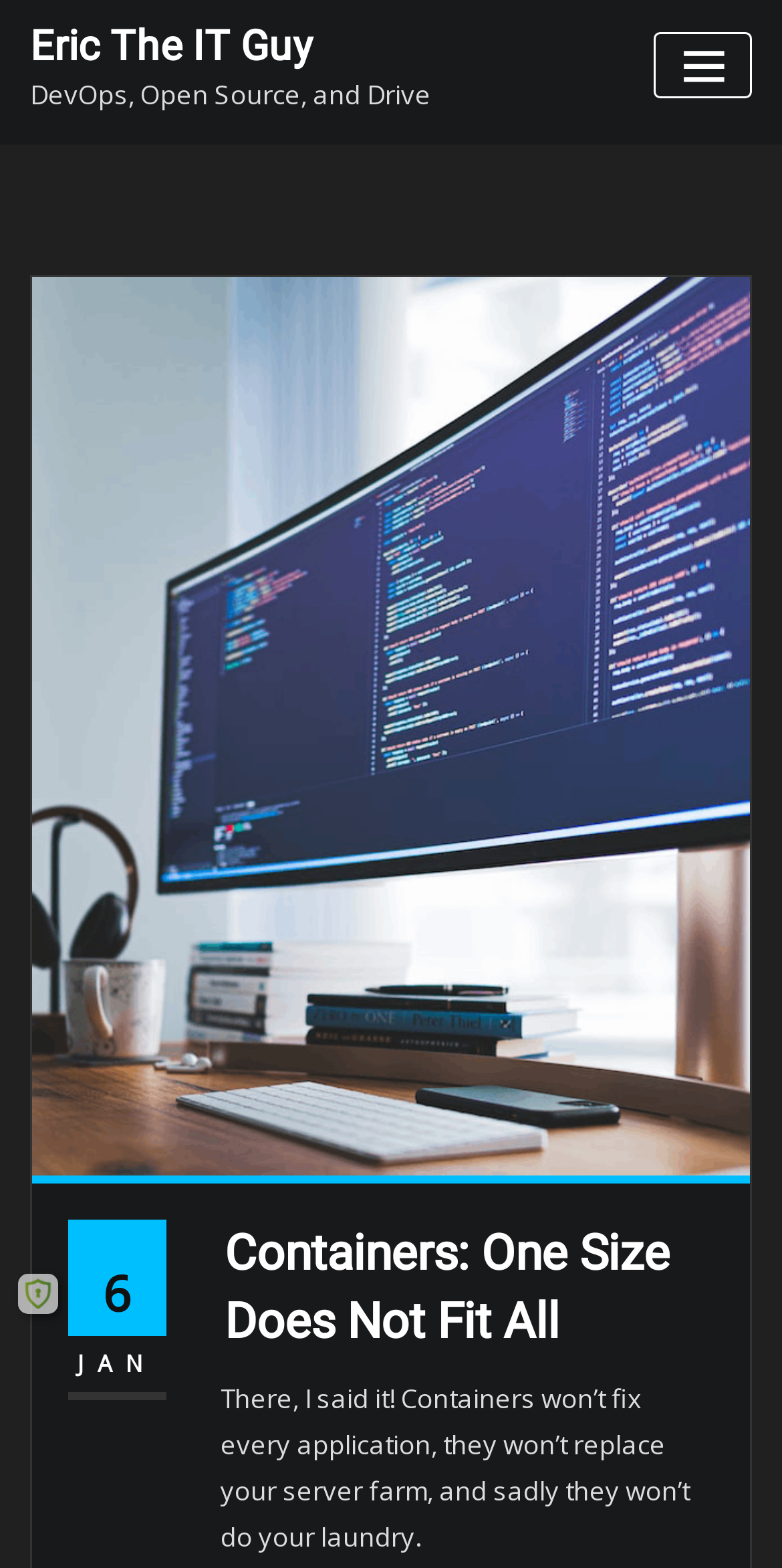Could you please study the image and provide a detailed answer to the question:
What is the author's name?

The author's name can be found in the top-left corner of the webpage, where it says 'Eric The IT Guy' in a heading element.